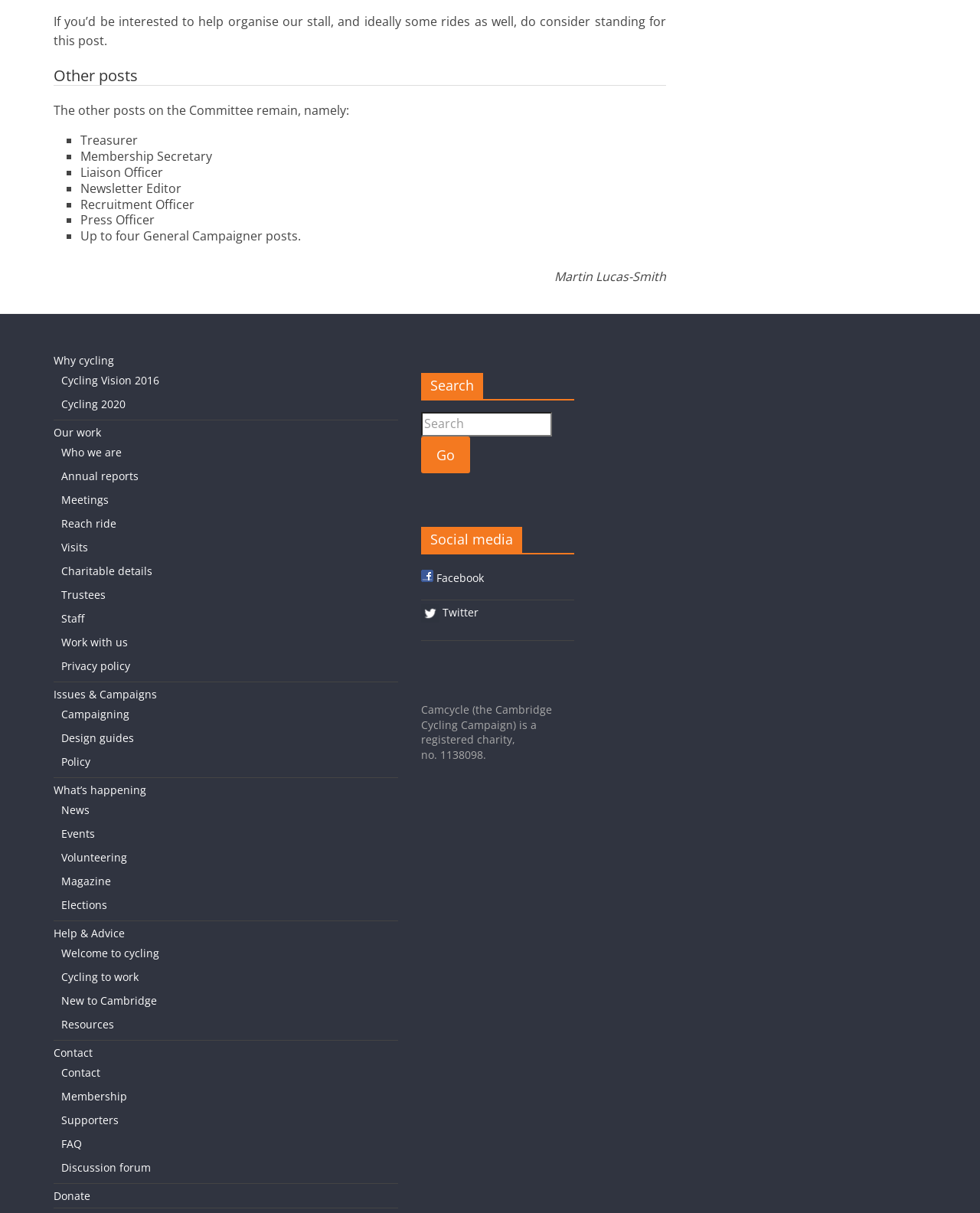Please specify the bounding box coordinates of the area that should be clicked to accomplish the following instruction: "Read about Cycling Vision 2016". The coordinates should consist of four float numbers between 0 and 1, i.e., [left, top, right, bottom].

[0.062, 0.308, 0.162, 0.32]